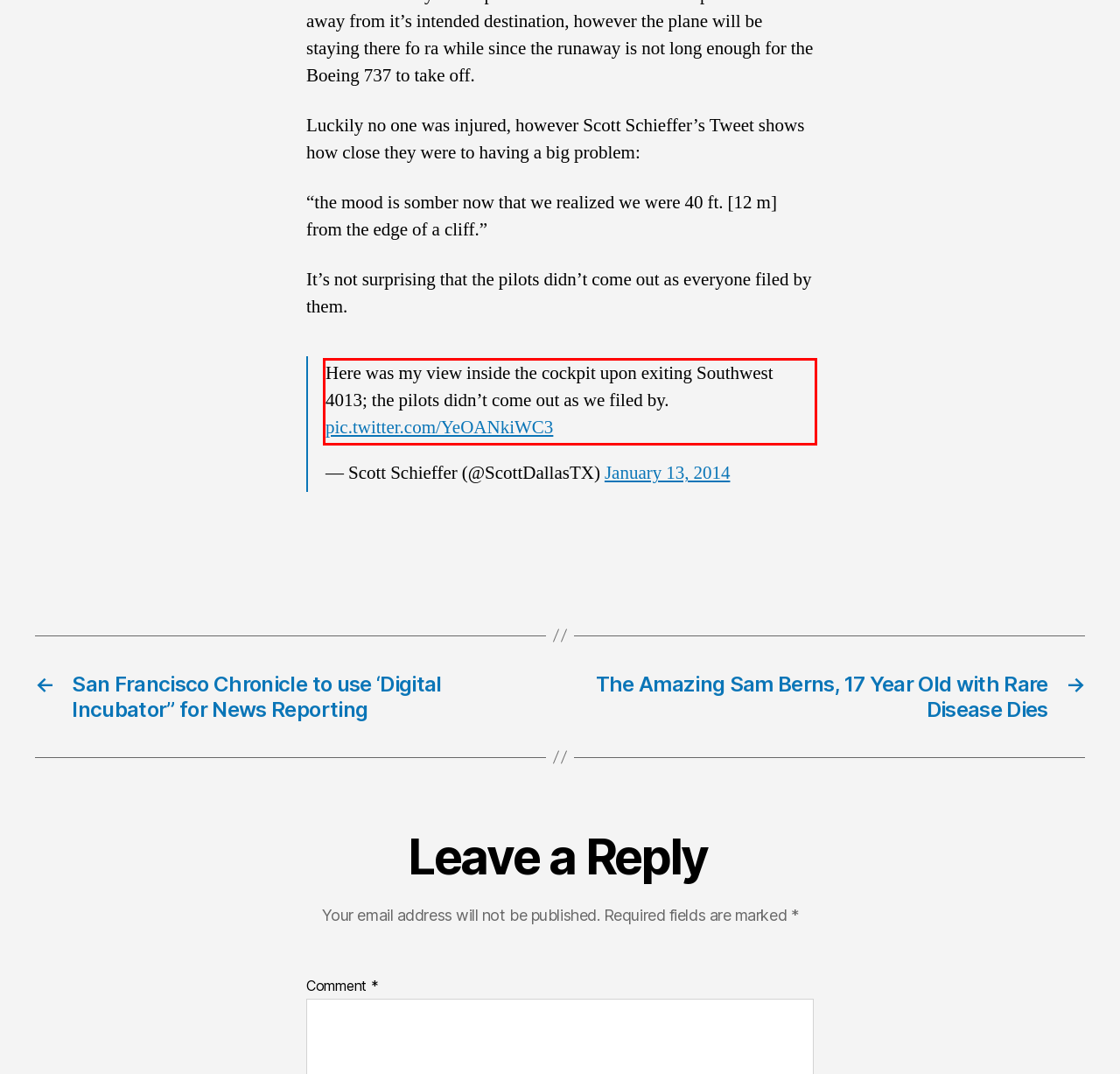Examine the screenshot of the webpage, locate the red bounding box, and generate the text contained within it.

Here was my view inside the cockpit upon exiting Southwest 4013; the pilots didn’t come out as we filed by. pic.twitter.com/YeOANkiWC3